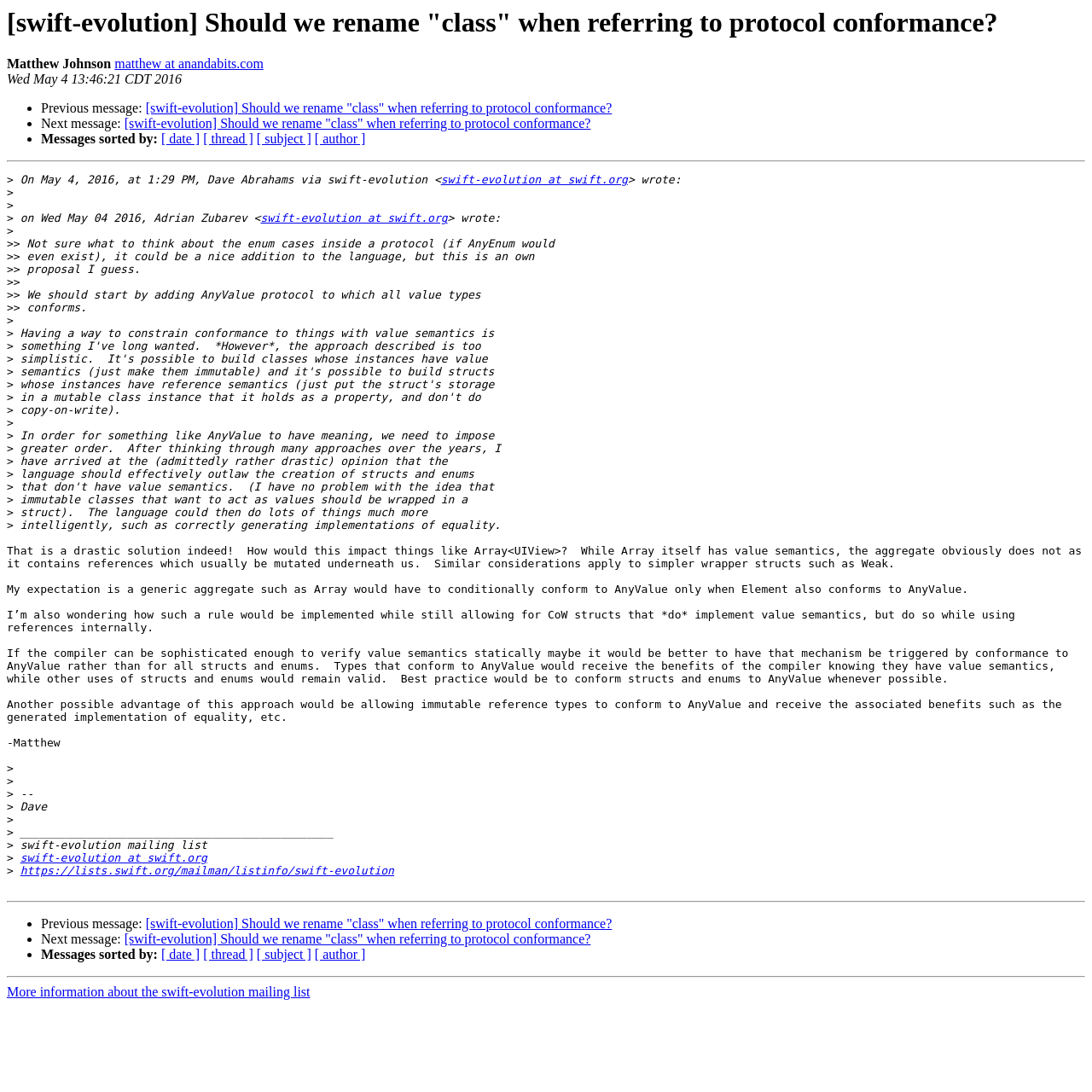Determine the bounding box coordinates of the clickable region to follow the instruction: "View next message".

[0.038, 0.853, 0.114, 0.867]